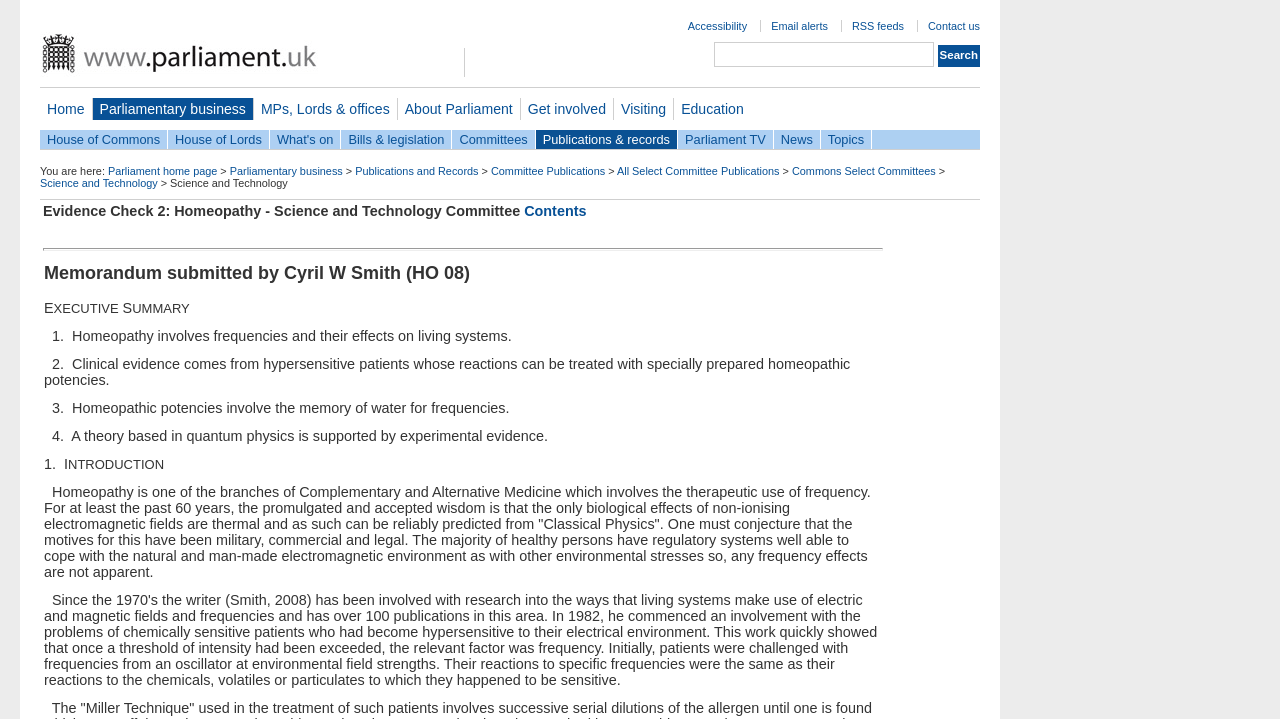What is the topic of the written evidence?
Please provide a comprehensive answer based on the visual information in the image.

I found the answer by looking at the title of the written evidence, which says 'Evidence Check 2: Homeopathy - Science and Technology Committee Contents'. The word 'Homeopathy' is likely the topic of the written evidence.